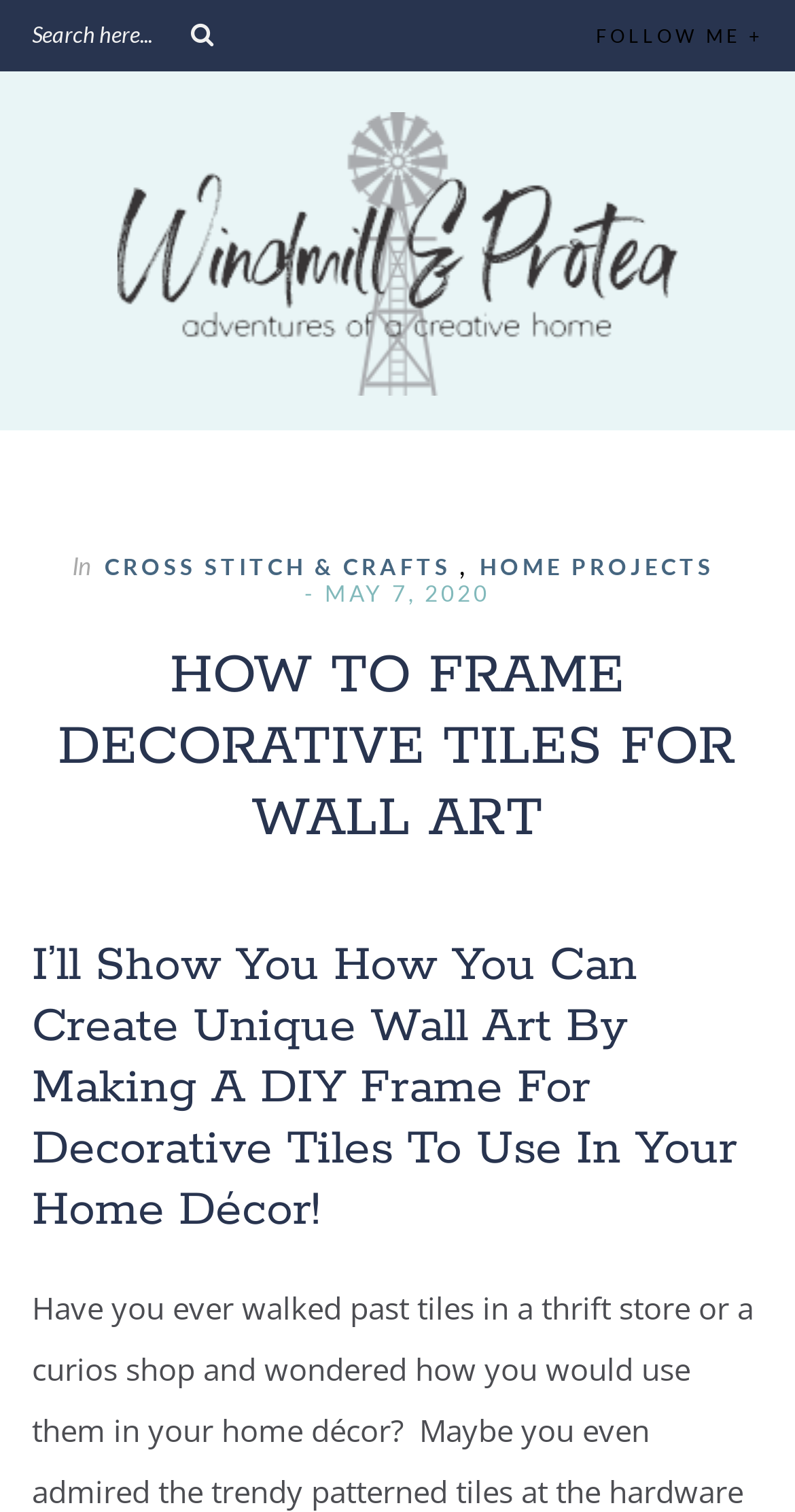Determine the bounding box coordinates of the UI element described below. Use the format (top-left x, top-left y, bottom-right x, bottom-right y) with floating point numbers between 0 and 1: alt="Windmill & Protea"

[0.147, 0.244, 0.853, 0.266]